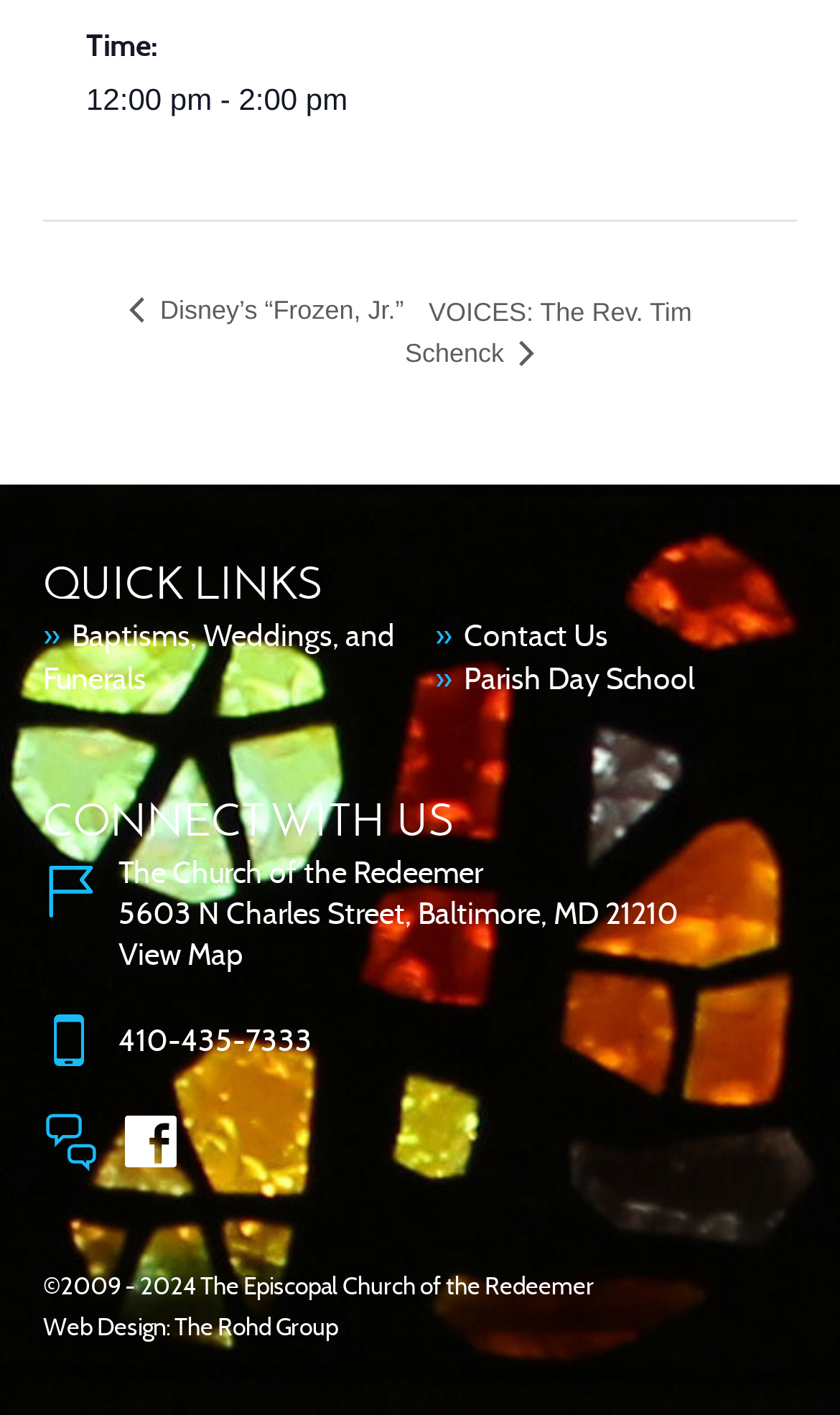Please give a short response to the question using one word or a phrase:
What is the date of the event?

2024-02-25